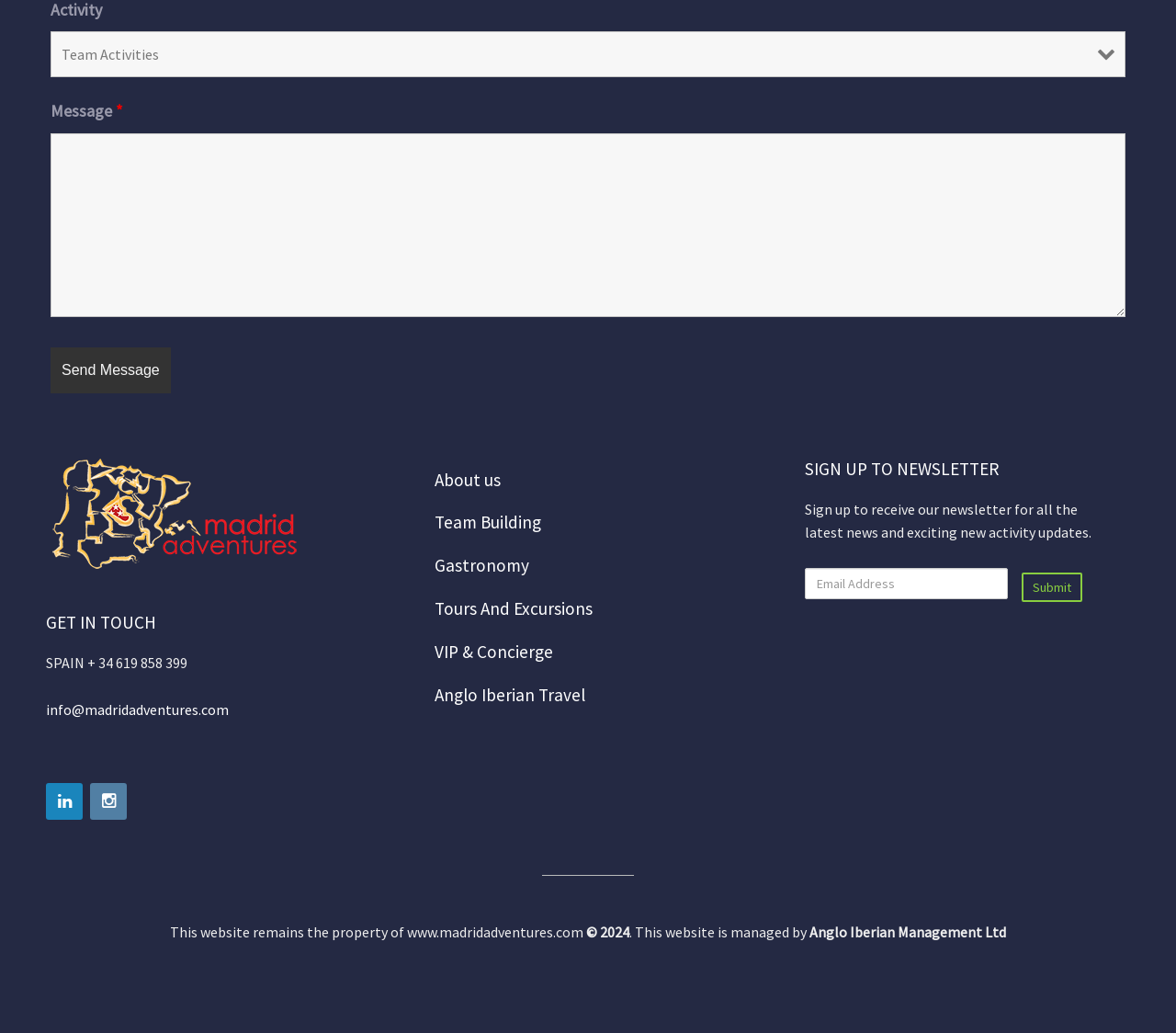Pinpoint the bounding box coordinates of the clickable area necessary to execute the following instruction: "Contact via email". The coordinates should be given as four float numbers between 0 and 1, namely [left, top, right, bottom].

[0.039, 0.678, 0.195, 0.696]